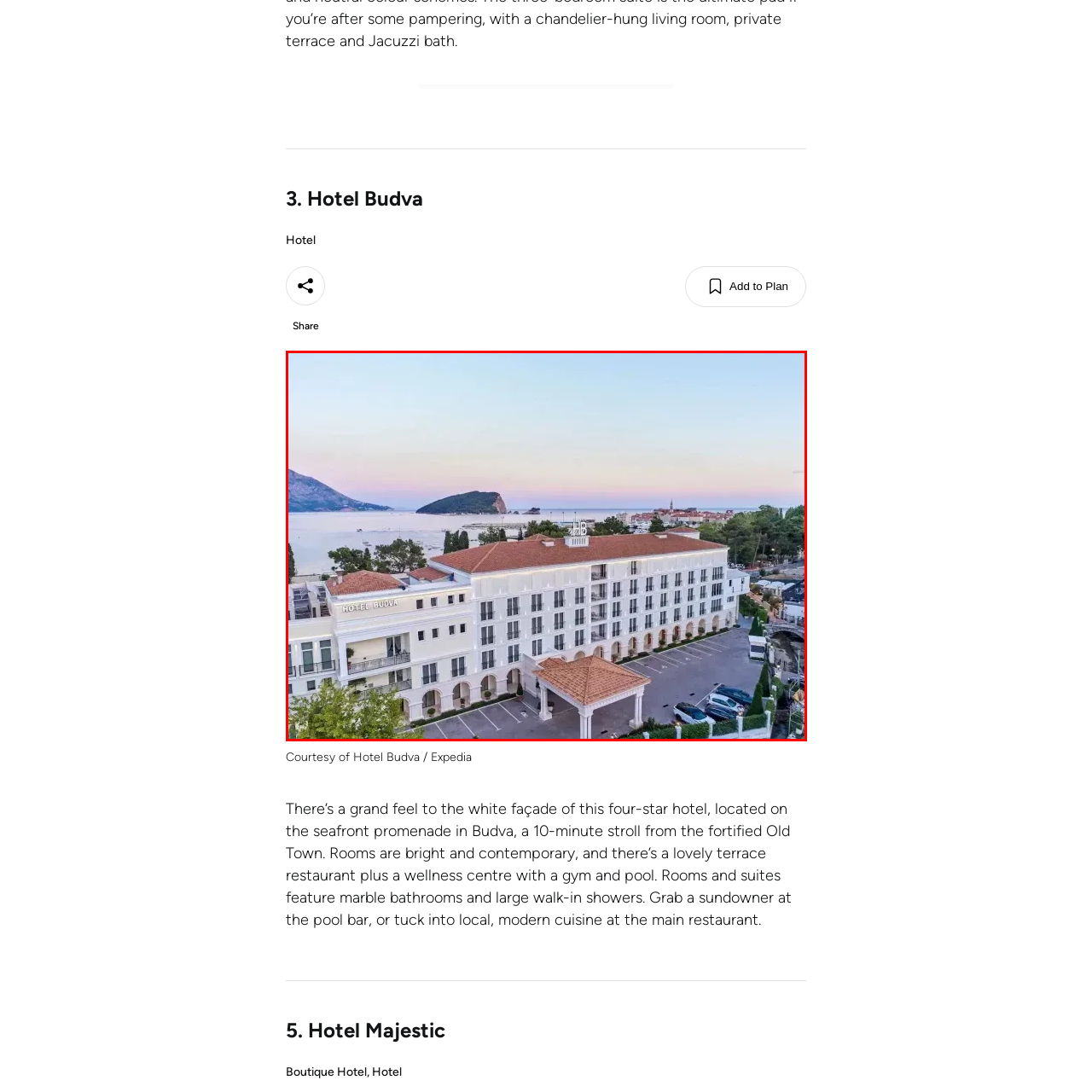What is the location of Hotel Budva?
Analyze the image surrounded by the red bounding box and answer the question in detail.

The caption states that Hotel Budva is situated along the seafront promenade in Budva, Montenegro, providing a prime location for guests to explore the historic sites and scenic views.